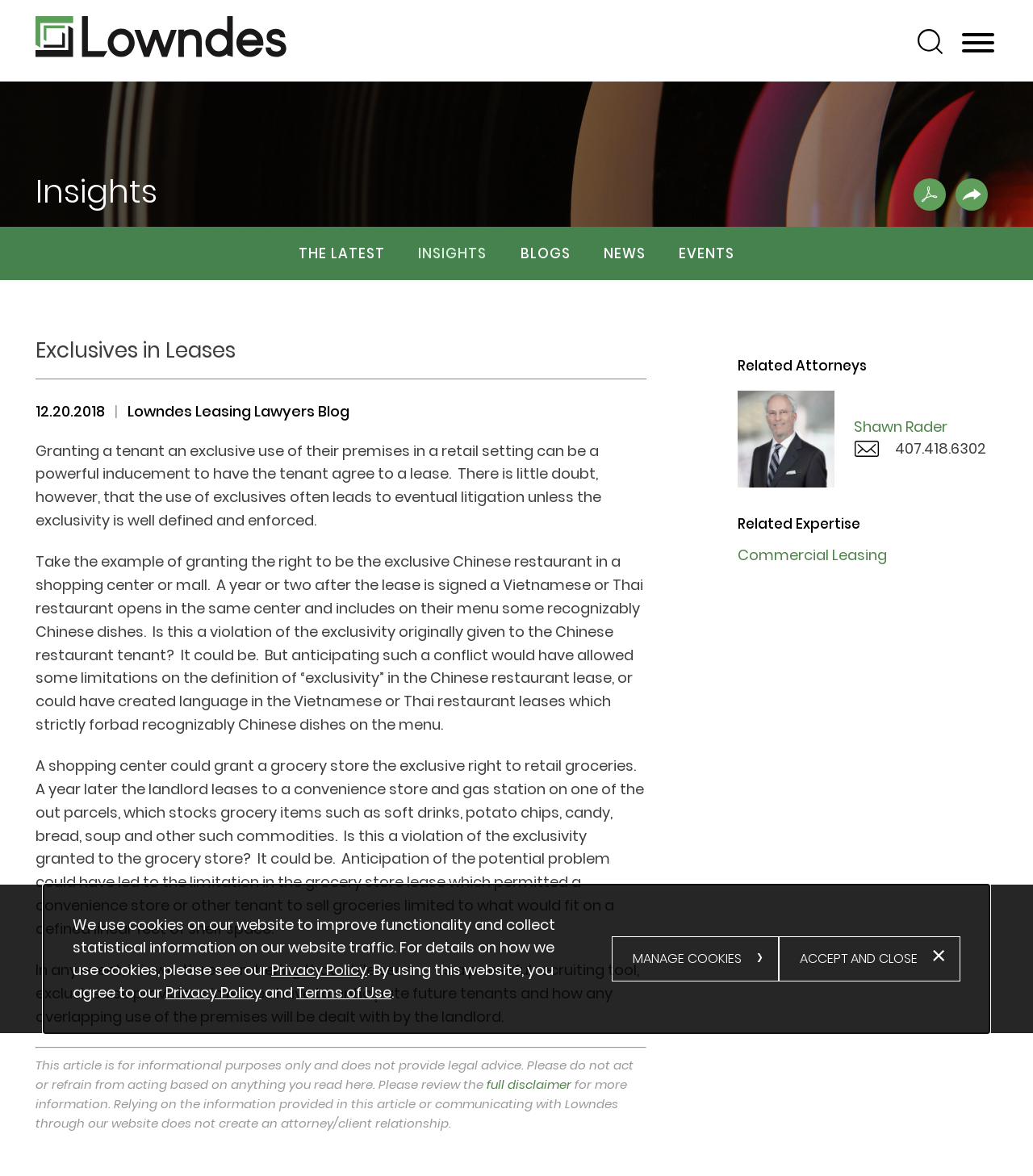Could you please study the image and provide a detailed answer to the question:
What is the topic of the article on this webpage?

The webpage has a heading 'Exclusives in Leases' and the article discusses the concept of exclusives in leases, including examples and potential conflicts.